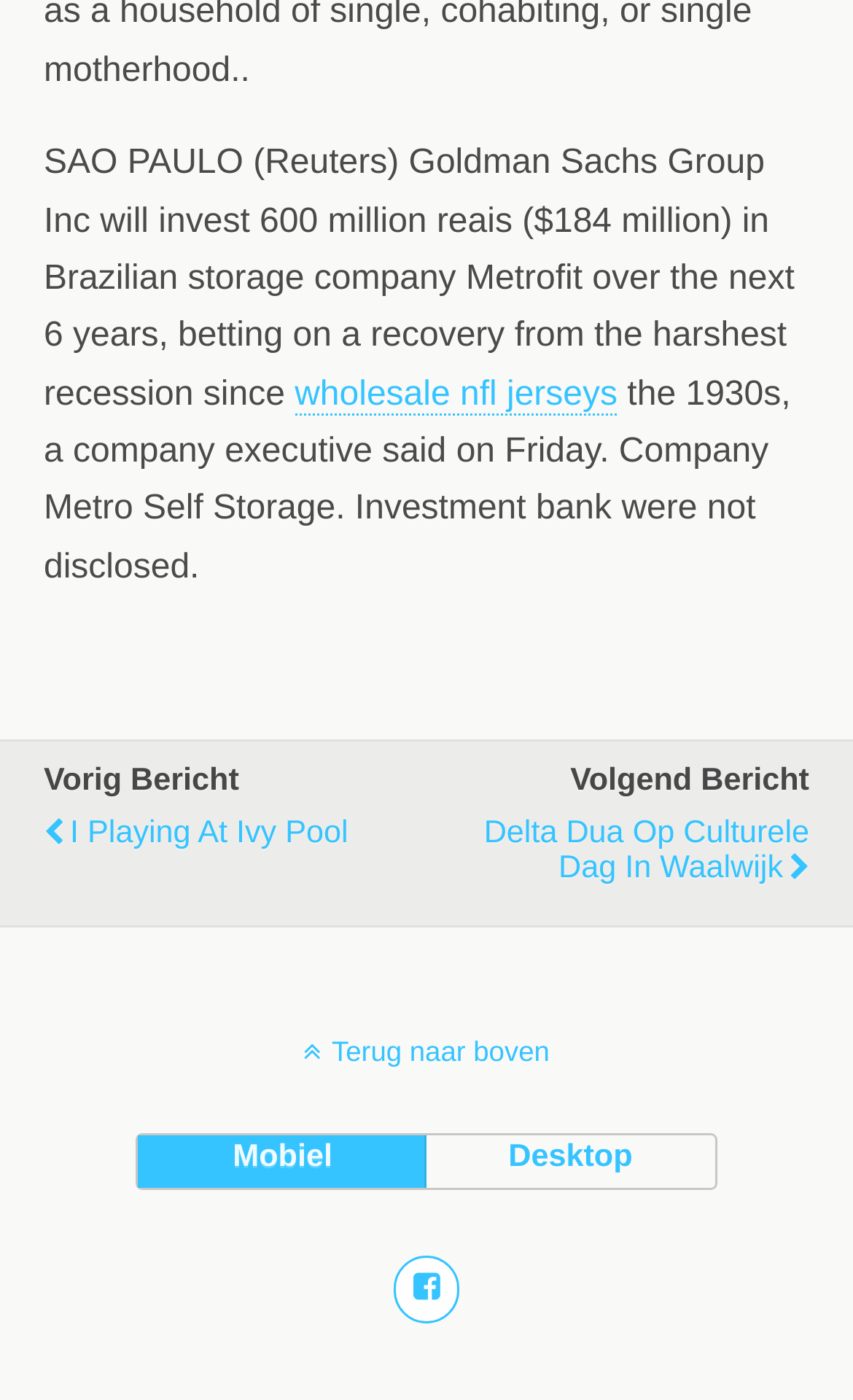Extract the bounding box coordinates for the HTML element that matches this description: "mobiel". The coordinates should be four float numbers between 0 and 1, i.e., [left, top, right, bottom].

[0.163, 0.811, 0.5, 0.849]